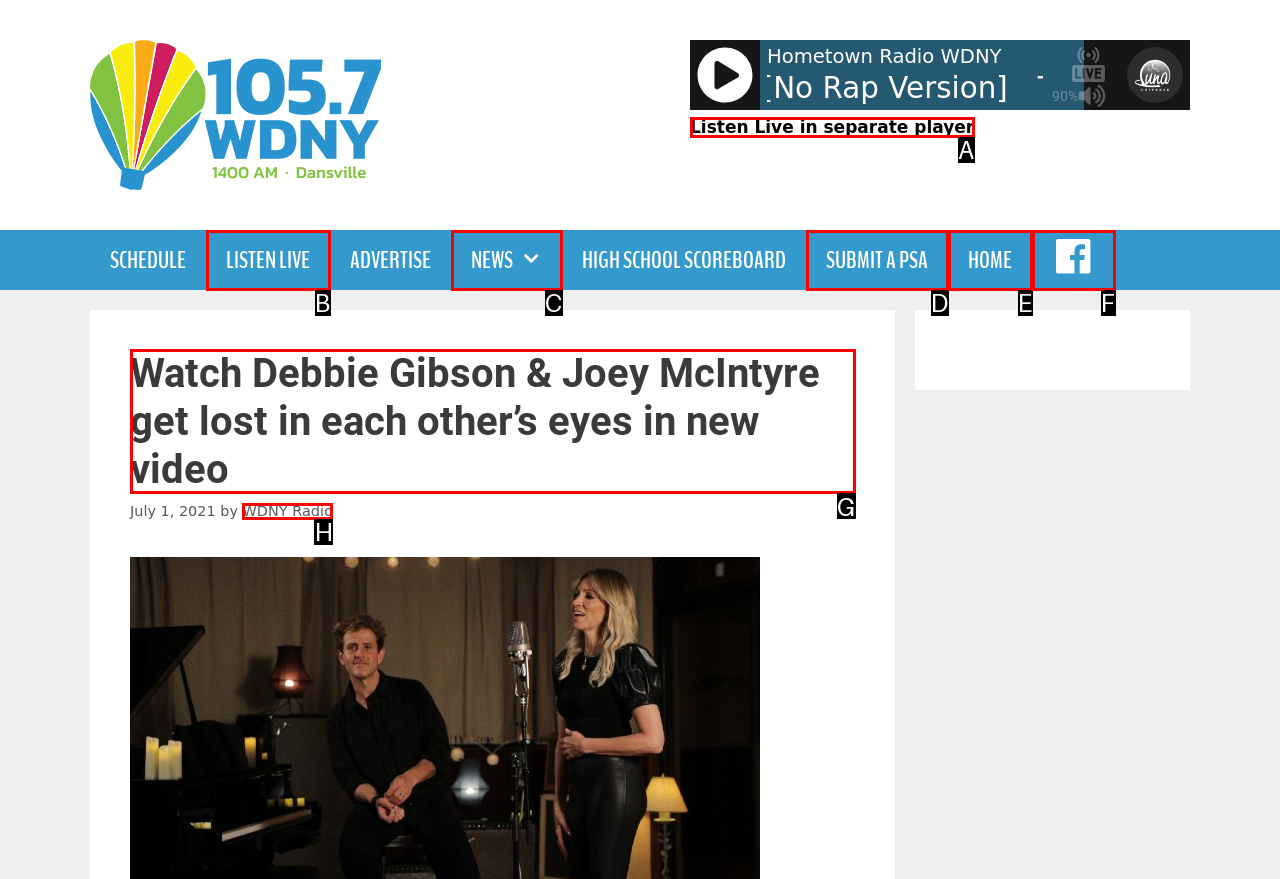Select the appropriate HTML element to click for the following task: Click the 'Watch Debbie Gibson & Joey McIntyre get lost in each other’s eyes in new video' heading
Answer with the letter of the selected option from the given choices directly.

G